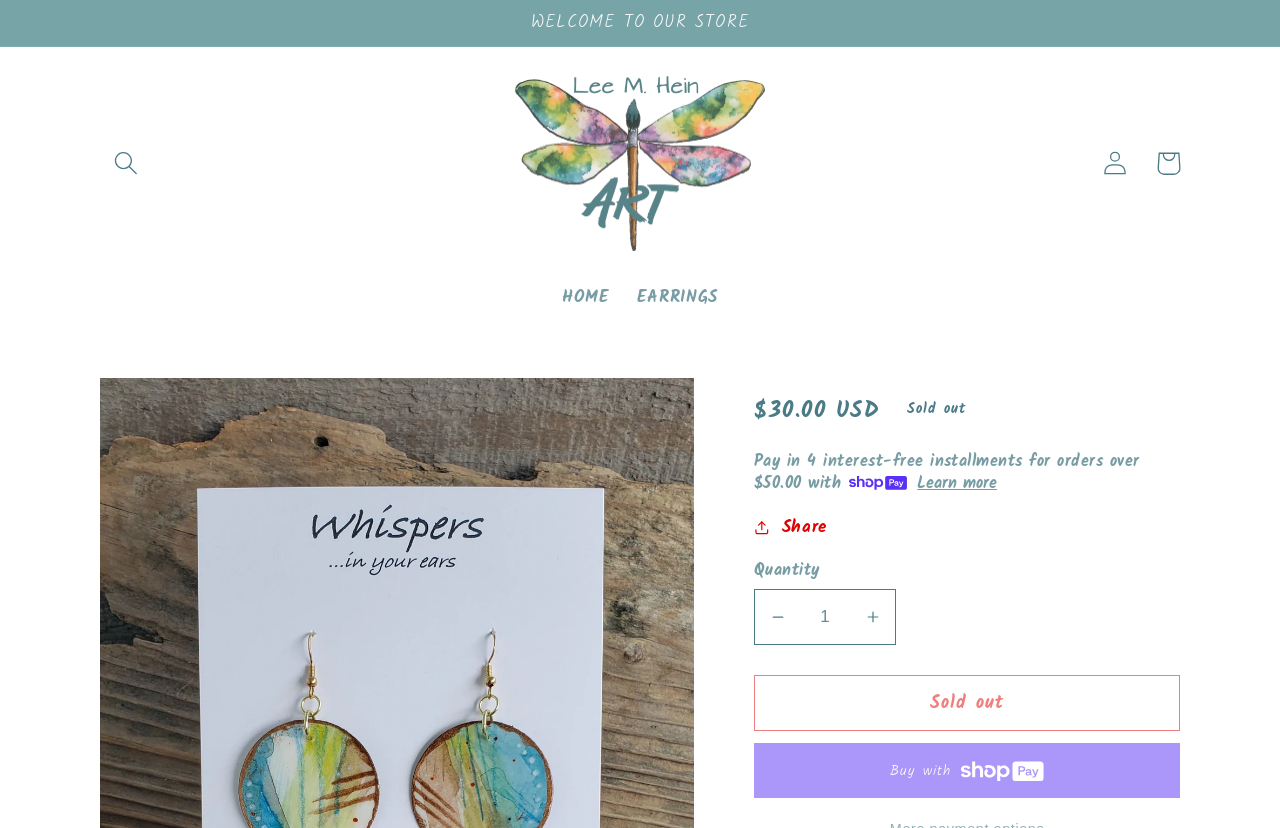Give a detailed overview of the webpage's appearance and contents.

This webpage is an e-commerce page for a specific product, "Hashtag Dots Paper Earrings" by Lee M. Hein Art. At the top, there is an announcement section with a welcome message. Below it, there is a search button and a link to the artist's website. 

On the left side, there are navigation links to the homepage and the earrings section. On the right side, there are links to log in and view the cart. 

The main product information section is located in the middle of the page. It displays the product name, "Hashtag Dots Paper Earrings", and an image of the product. Below the product name, there is a section showing the regular price of $30.00 USD, but it is currently sold out. 

There is also information about paying in 4 interest-free installments for orders over $50.00 with Shop Pay, accompanied by the Shop Pay logo. A "Learn more" button is provided for further information. 

Below this section, there are buttons to share the product and adjust the quantity. The quantity can be decreased or increased using the provided buttons. However, the "Add to cart" button is currently disabled since the product is sold out. There is also a "Buy now with ShopPay" button, but it is also disabled.